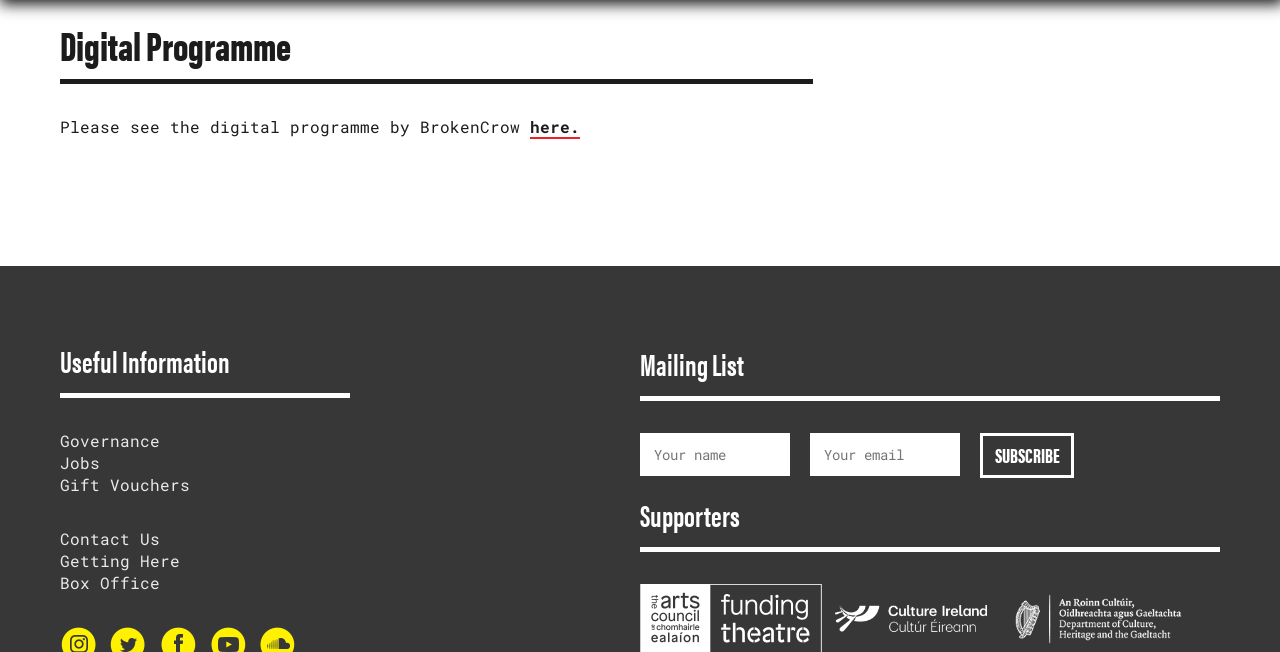Pinpoint the bounding box coordinates of the clickable element needed to complete the instruction: "Get information on Getting Here". The coordinates should be provided as four float numbers between 0 and 1: [left, top, right, bottom].

[0.047, 0.844, 0.141, 0.876]